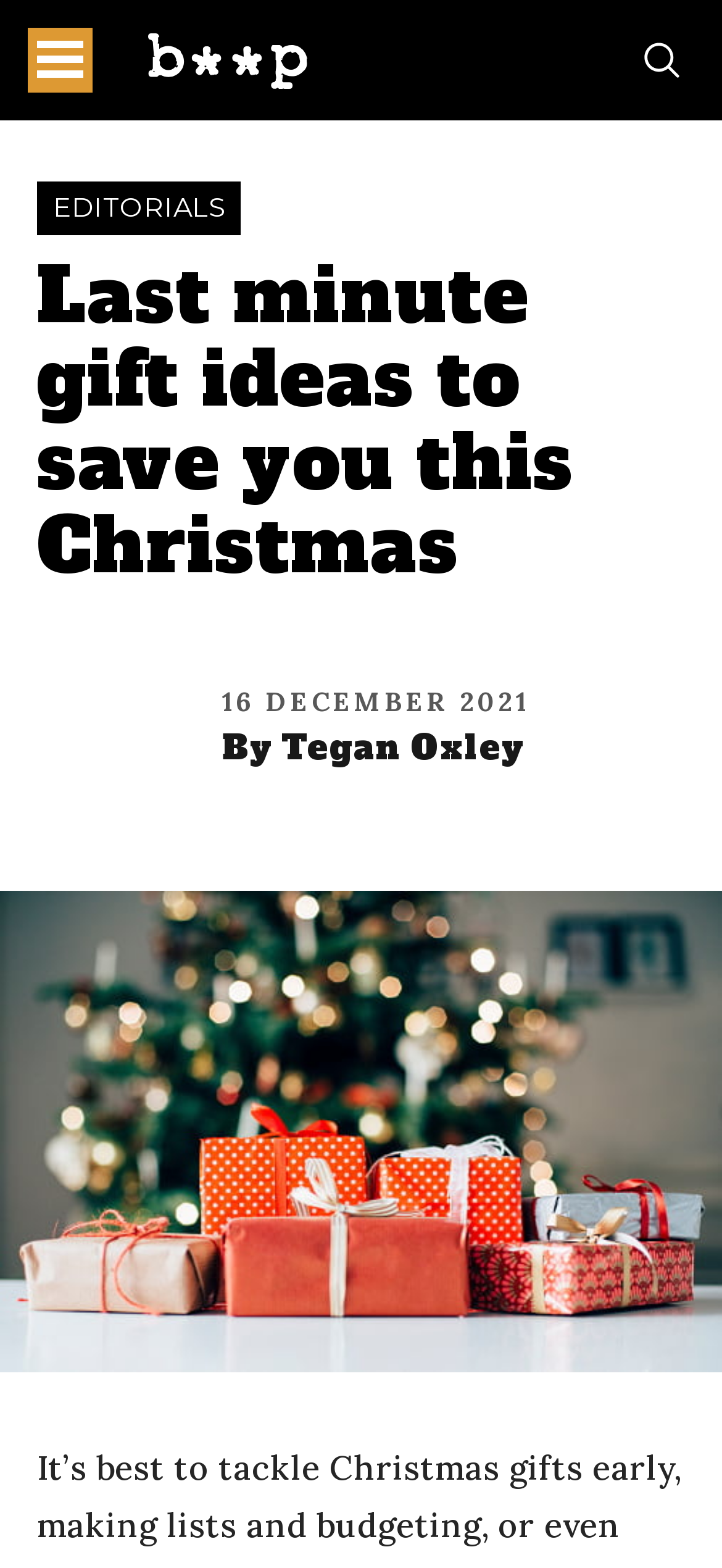Write an exhaustive caption that covers the webpage's main aspects.

The webpage is about last-minute gift ideas for Christmas. At the top left, there is a button to open the main menu. Next to it, there is a link to the website "b**p" accompanied by an image. On the top right, there is a button to open the search function. 

Below the top section, there is a header area that spans the entire width of the page. It contains several links, including "EDITORIALS" on the left, and the title of the article "Last minute gift ideas to save you this Christmas" in the middle. The title is followed by the date "16 DECEMBER 2021" and the author's name "By Tegan Oxley", which is also a link. 

In the main content area, there is a search bar with a heading "Search..." and a placeholder text "Search for:". The search bar is accompanied by a "Search" button. 

There are no images in the main content area, but there are several buttons and links throughout the page. The overall layout is organized, with clear headings and concise text.